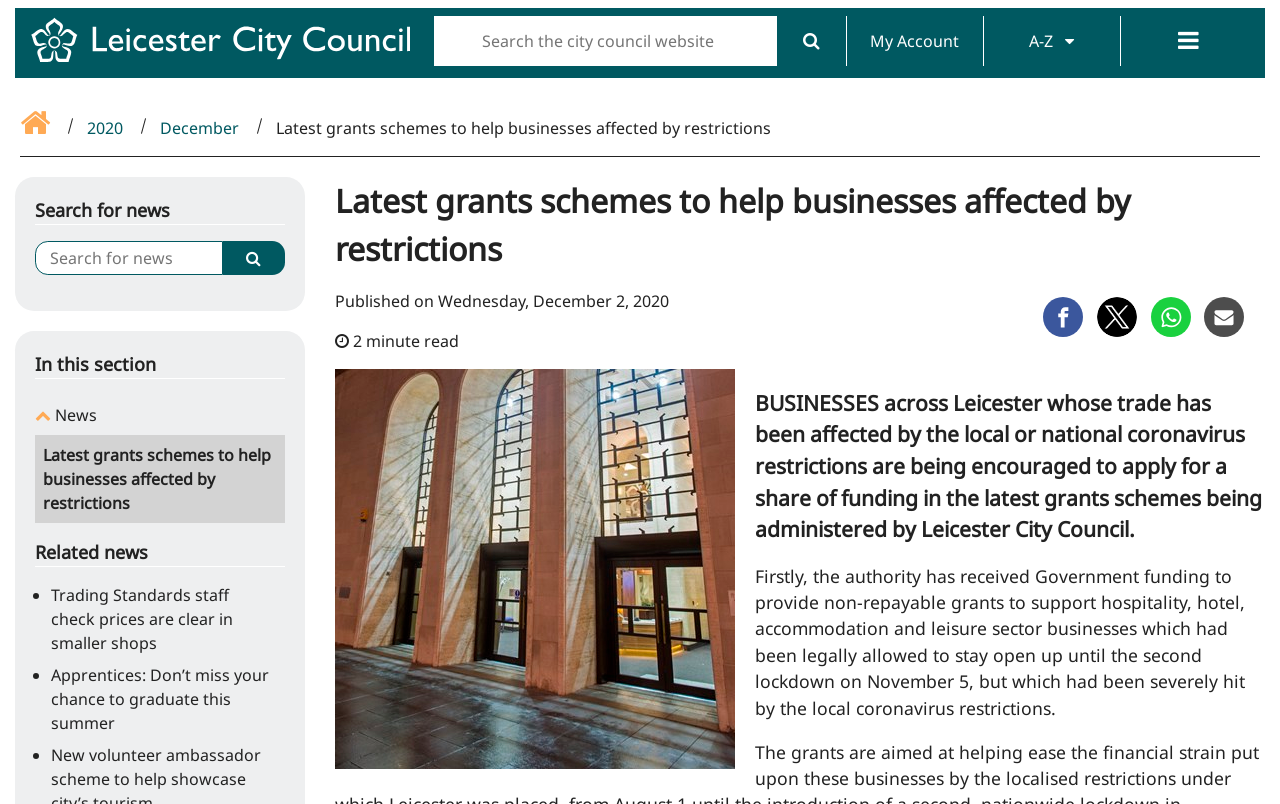Locate the bounding box coordinates of the clickable area to execute the instruction: "View more dates". Provide the coordinates as four float numbers between 0 and 1, represented as [left, top, right, bottom].

None